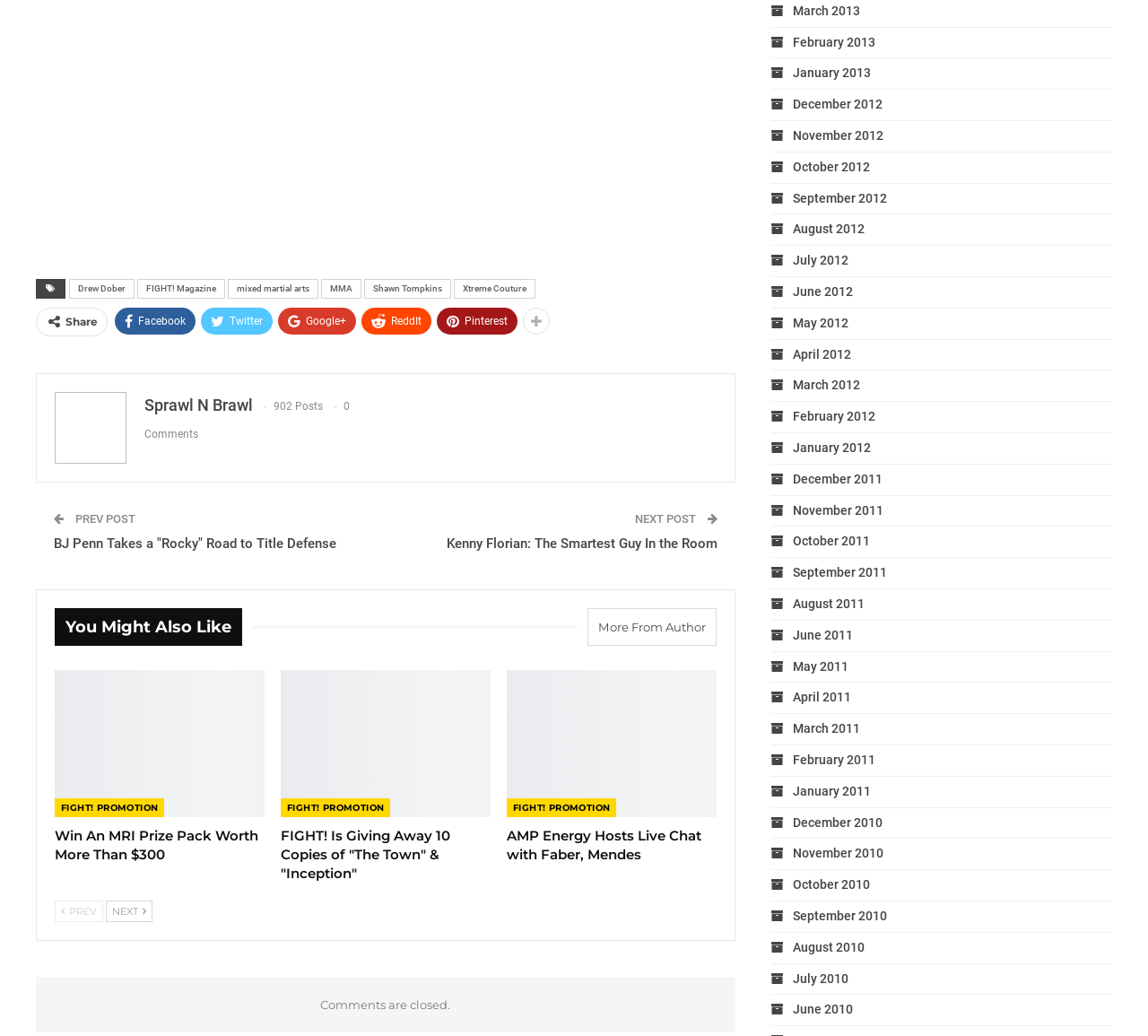What is the name of the magazine?
Craft a detailed and extensive response to the question.

The name of the magazine can be inferred from the links 'FIGHT! Magazine' and 'FIGHT! PROMOTION' which appear multiple times on the webpage, indicating that FIGHT! is the name of the magazine or publication.